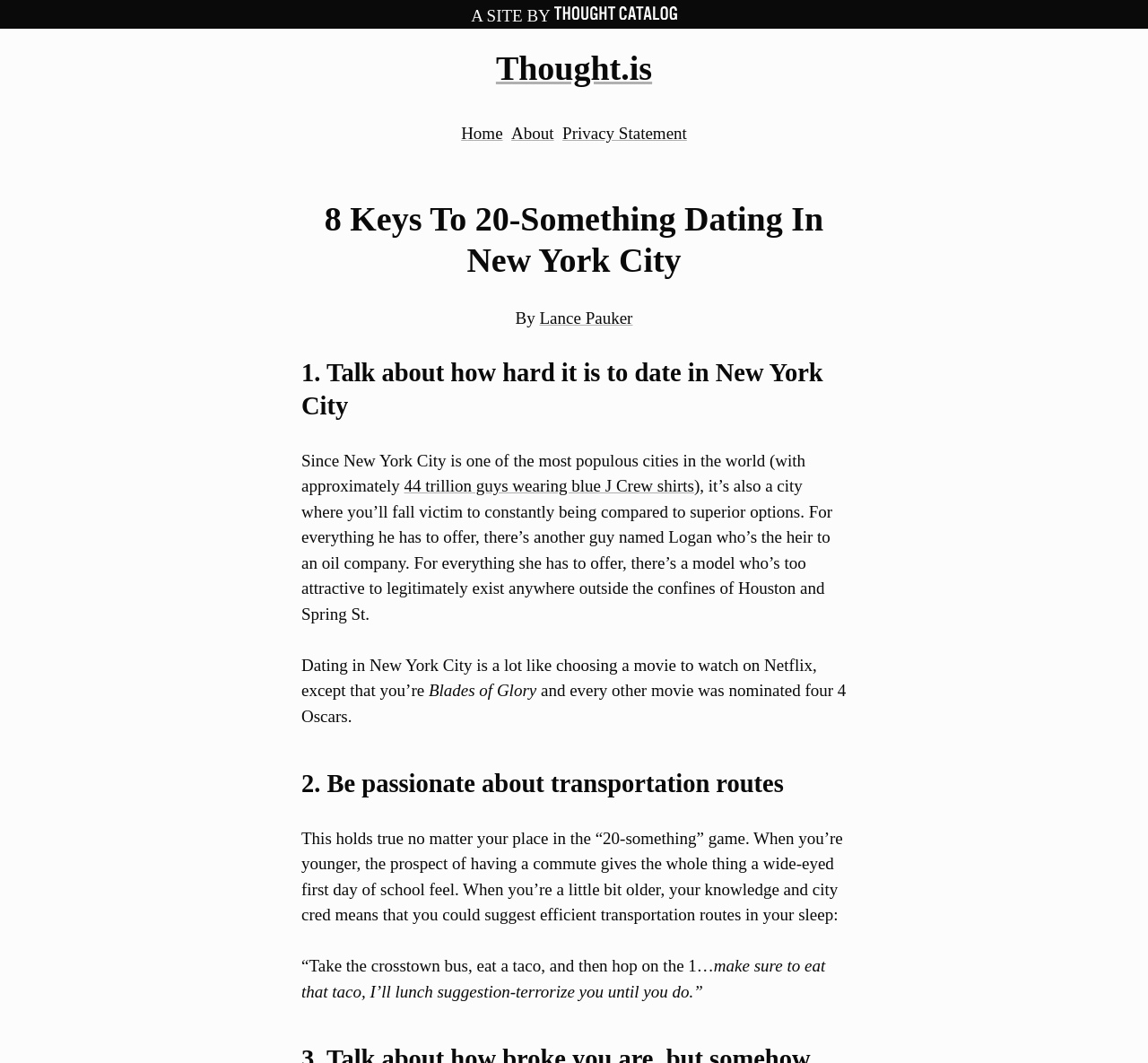Give an extensive and precise description of the webpage.

The webpage appears to be an article titled "8 Keys To 20-Something Dating In New York City" on a website called Thought.is. At the top of the page, there is a header section with links to "Home", "About", and "Privacy Statement". Below this, there is a heading with the title of the article, followed by the author's name, Lance Pauker.

The main content of the article is divided into sections, each with a heading and a block of text. The first section discusses the challenges of dating in New York City, where there are many options and people are constantly being compared to others. The text is written in a humorous and relatable tone, with references to popular culture, such as Netflix and the movie "Blades of Glory".

The second section is titled "2. Be passionate about transportation routes" and discusses the importance of knowing efficient transportation routes in New York City. The text is written in a conversational style, with the author sharing their own experiences and opinions on the topic.

Throughout the article, there are no images, but there are links to other pages on the website, including the author's name and the title of the article. The overall layout is clean and easy to read, with clear headings and concise text.